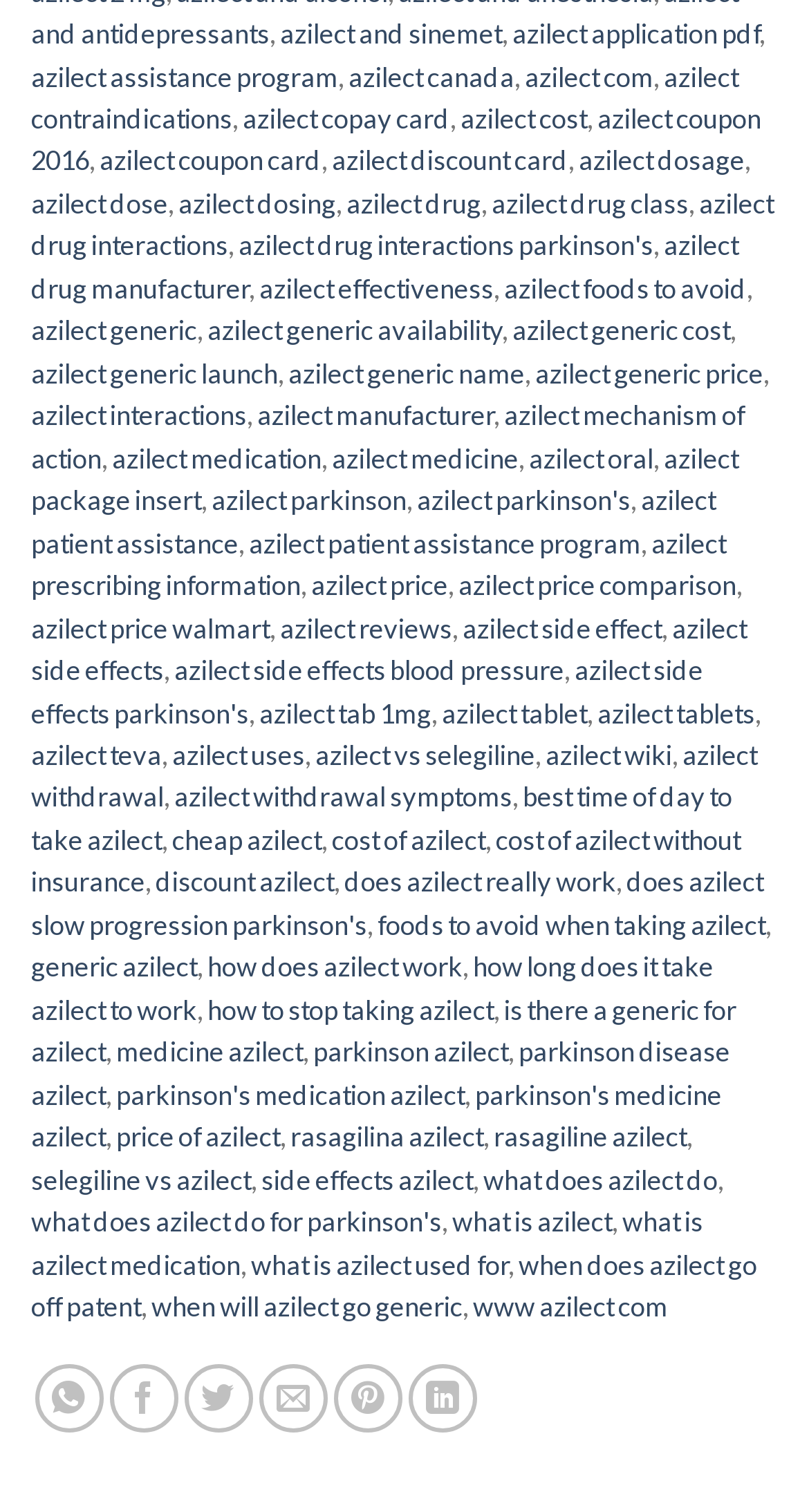How many links are on this webpage?
Answer the question with a single word or phrase, referring to the image.

54